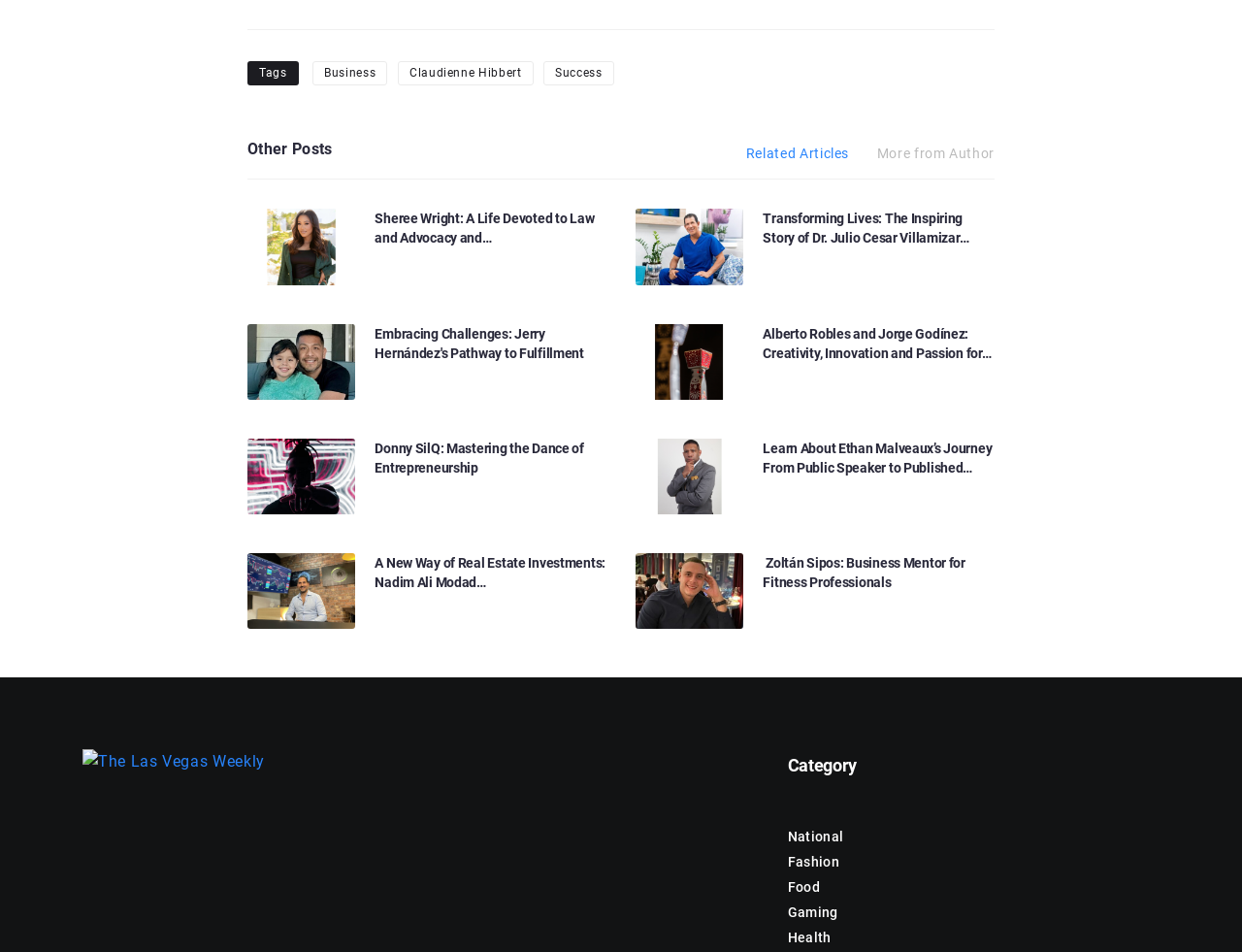What is the purpose of the 'Related Articles' section?
Please ensure your answer is as detailed and informative as possible.

The 'Related Articles' section is likely intended to suggest similar articles to the reader, providing them with more content that might be of interest to them. This section is placed below the main articles, indicating its secondary importance.